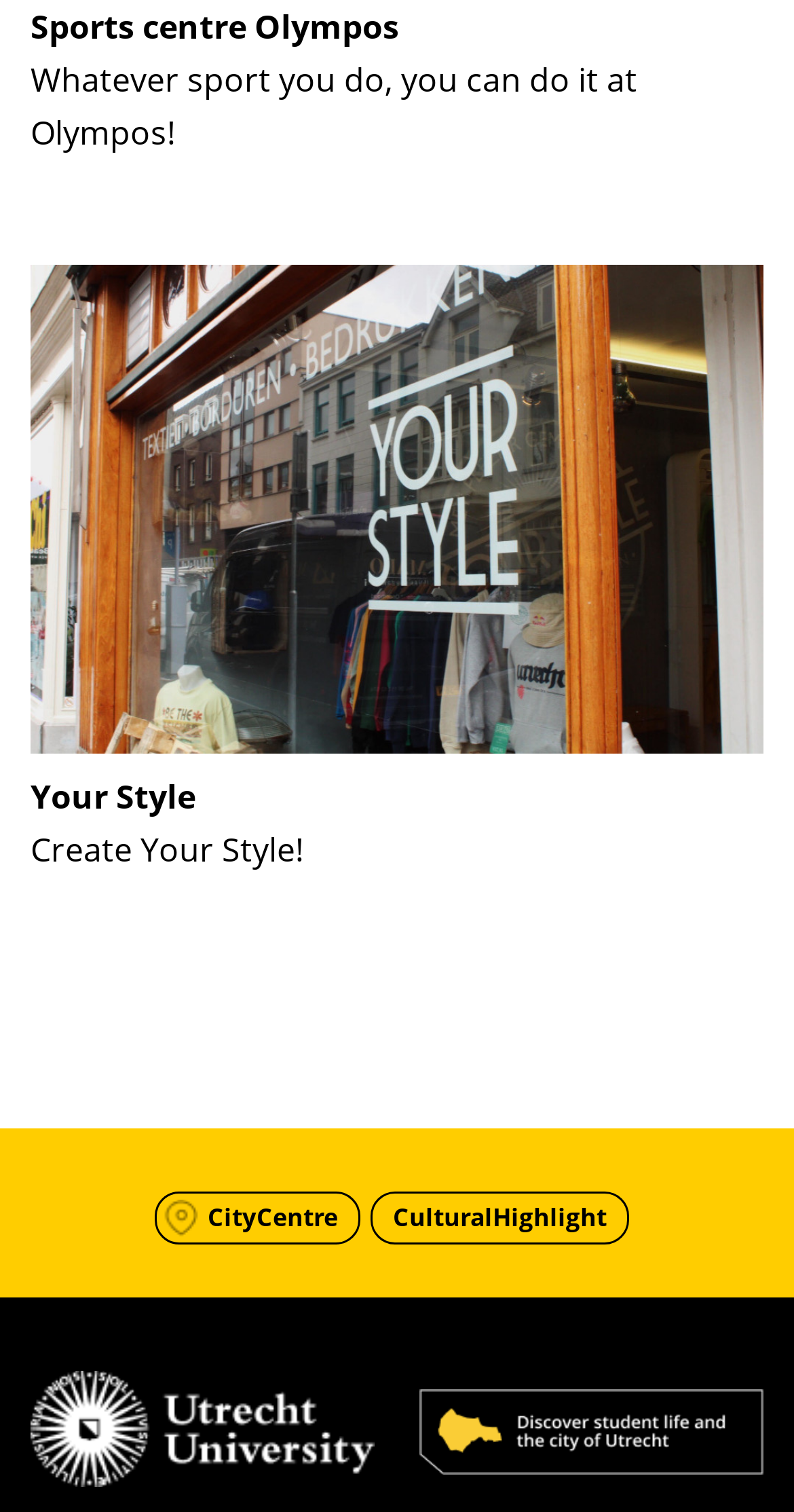How many links are there on the webpage?
Give a single word or phrase as your answer by examining the image.

5